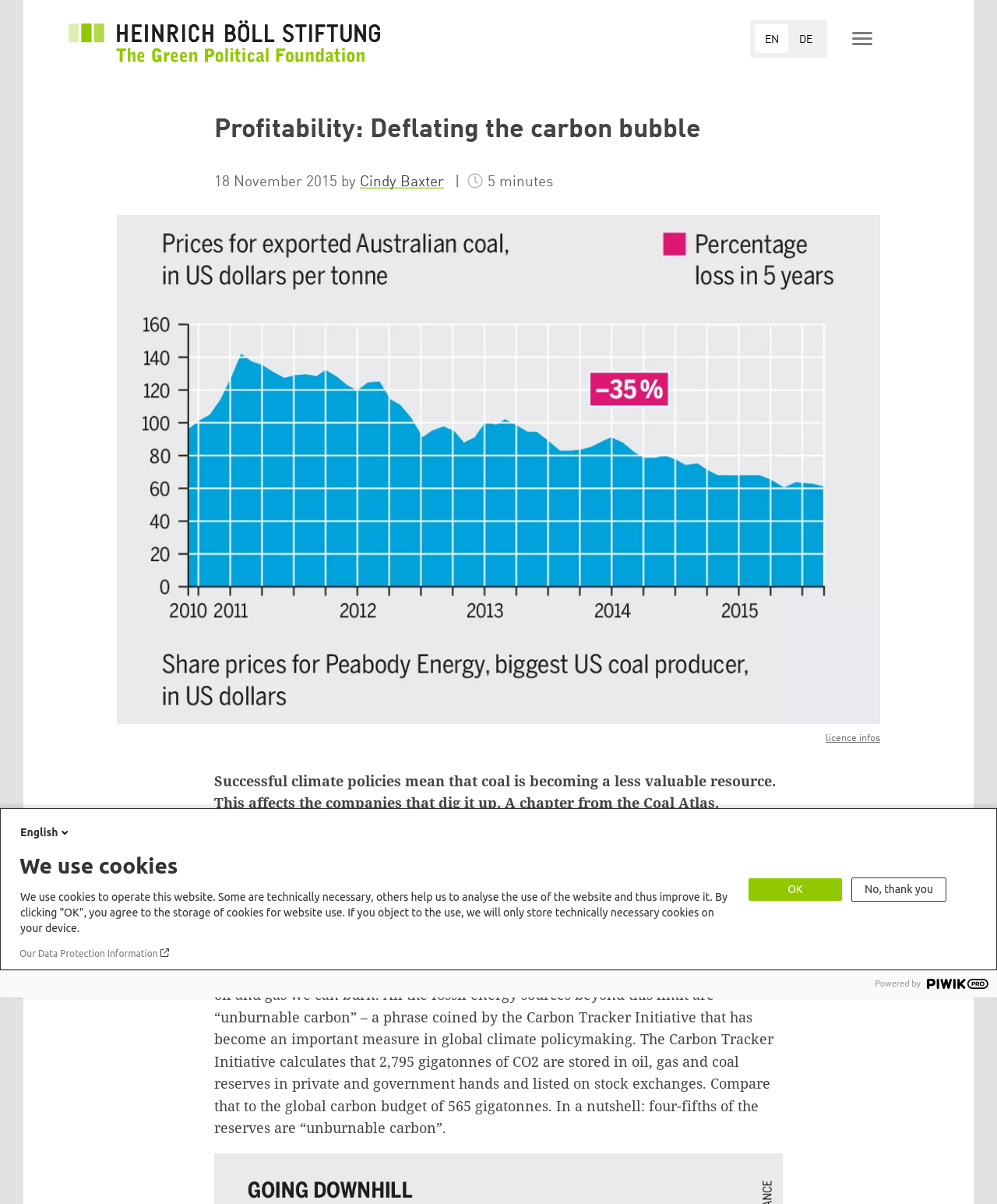Elaborate on the different components and information displayed on the webpage.

The webpage is about the Heinrich Böll Stiftung, a foundation focused on climate policies. At the top left, there is a logo of the foundation, accompanied by a link to the homepage. On the top right, there are language options, including English and German, as well as a navigation menu button.

Below the language options, there is a heading that reads "Profitability: Deflating the carbon bubble". This is followed by a footer section that displays the publication date, author, and reading time.

The main content of the webpage is an article that discusses the impact of climate policies on the coal industry. The article is accompanied by a graphic illustration and a figure caption that provides licensing information. The text explains the concept of "unburnable carbon" and its implications for the fossil fuel industry.

On the right side of the article, there is a section that provides information about the Coal Atlas, a chapter from which is being presented on this webpage. There is also a link to the Coal Atlas.

At the bottom of the webpage, there is a button to go back to the top of the page, as well as a section about cookies and data protection. This section includes a message about the use of cookies, a link to data protection information, and buttons to accept or decline the use of cookies.